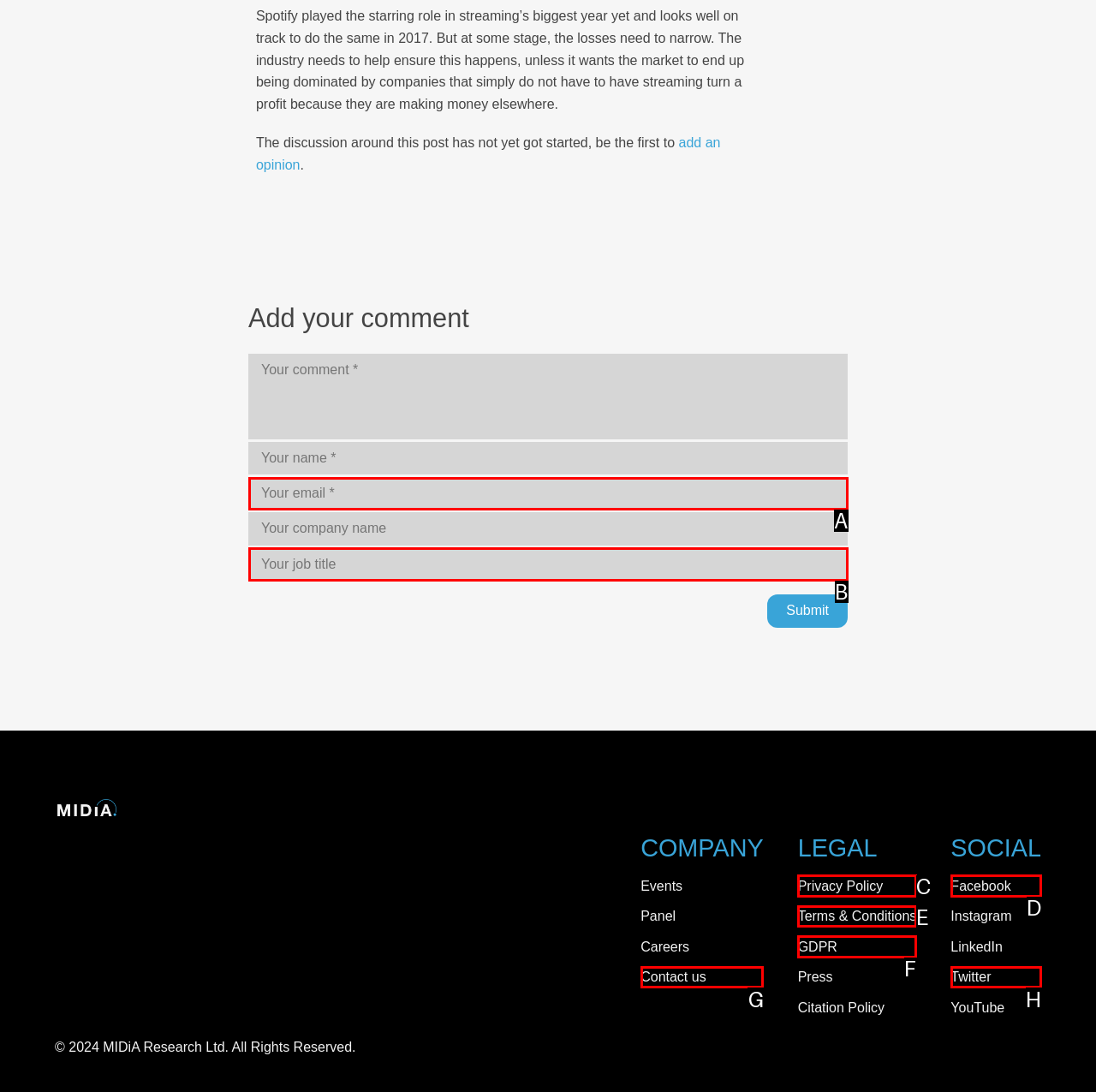Tell me which one HTML element best matches the description: Terms & Conditions Answer with the option's letter from the given choices directly.

E